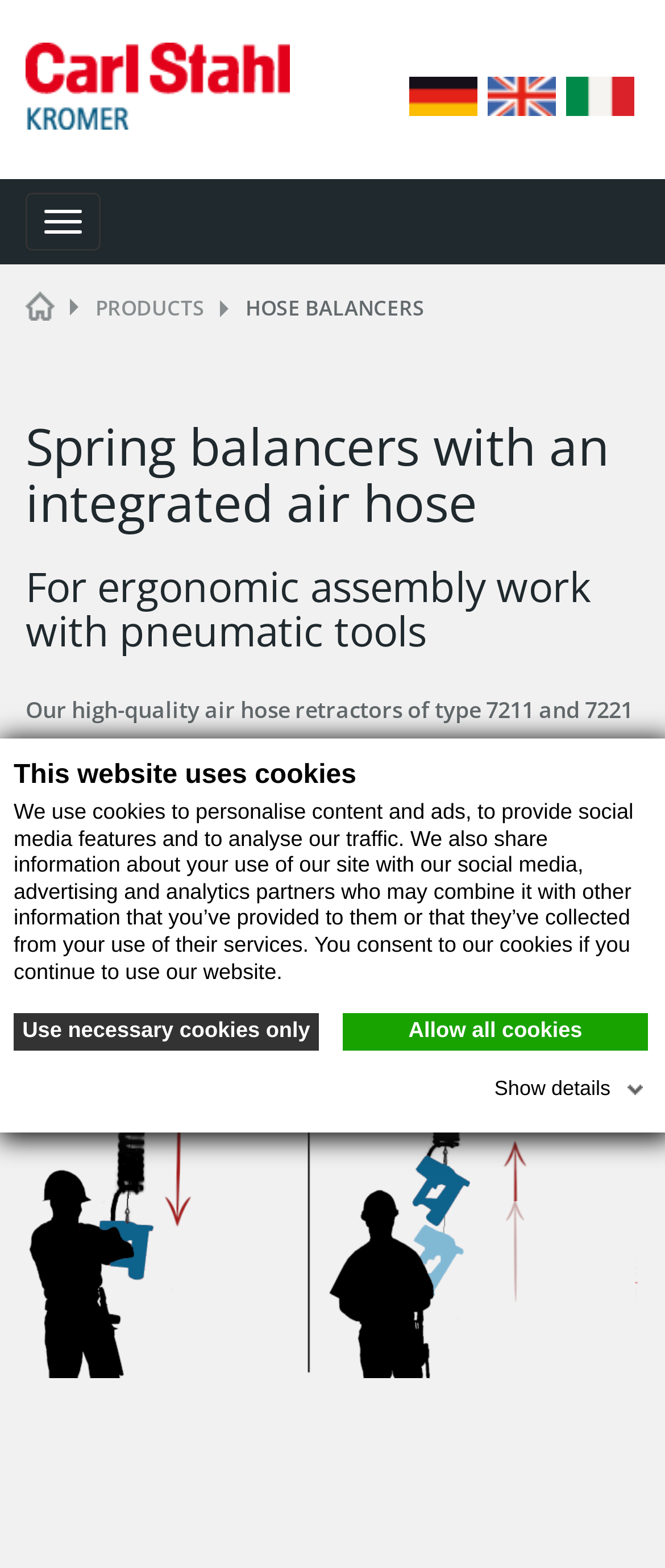What is the maximum operating pressure of the hose spring balancers?
Respond to the question with a single word or phrase according to the image.

10 bar